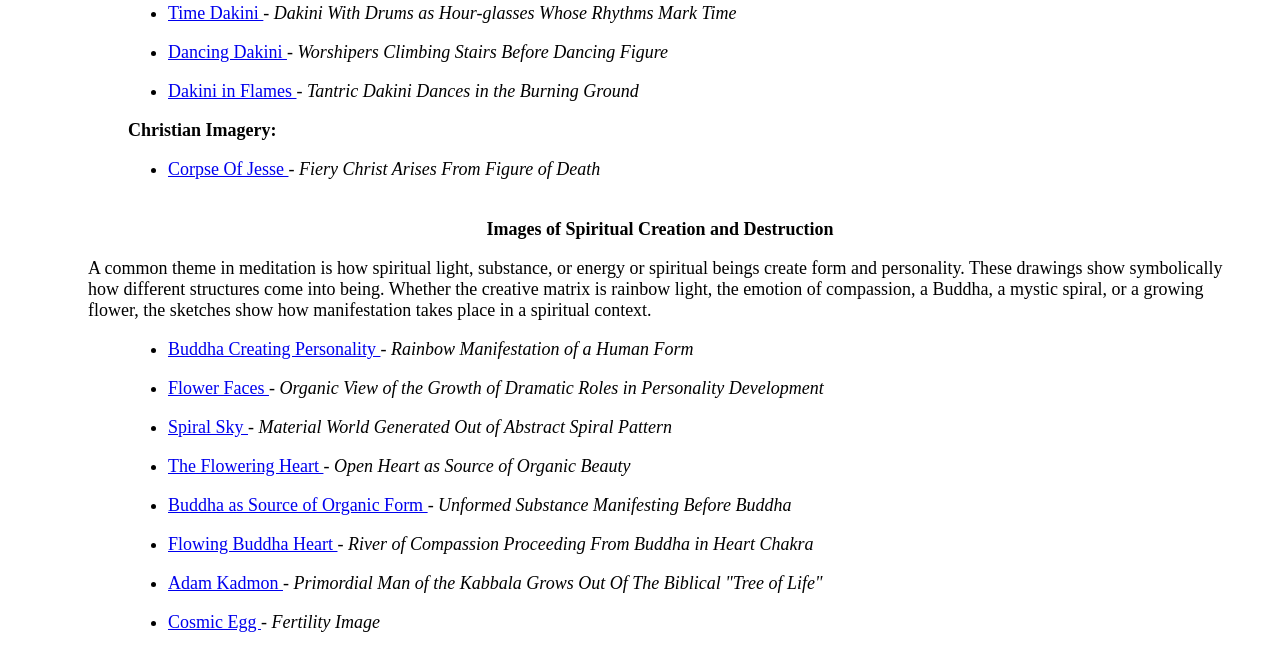What is the common element in the 'Buddha Creating Personality' and 'The Flowering Heart' links?
From the screenshot, supply a one-word or short-phrase answer.

Buddha or heart